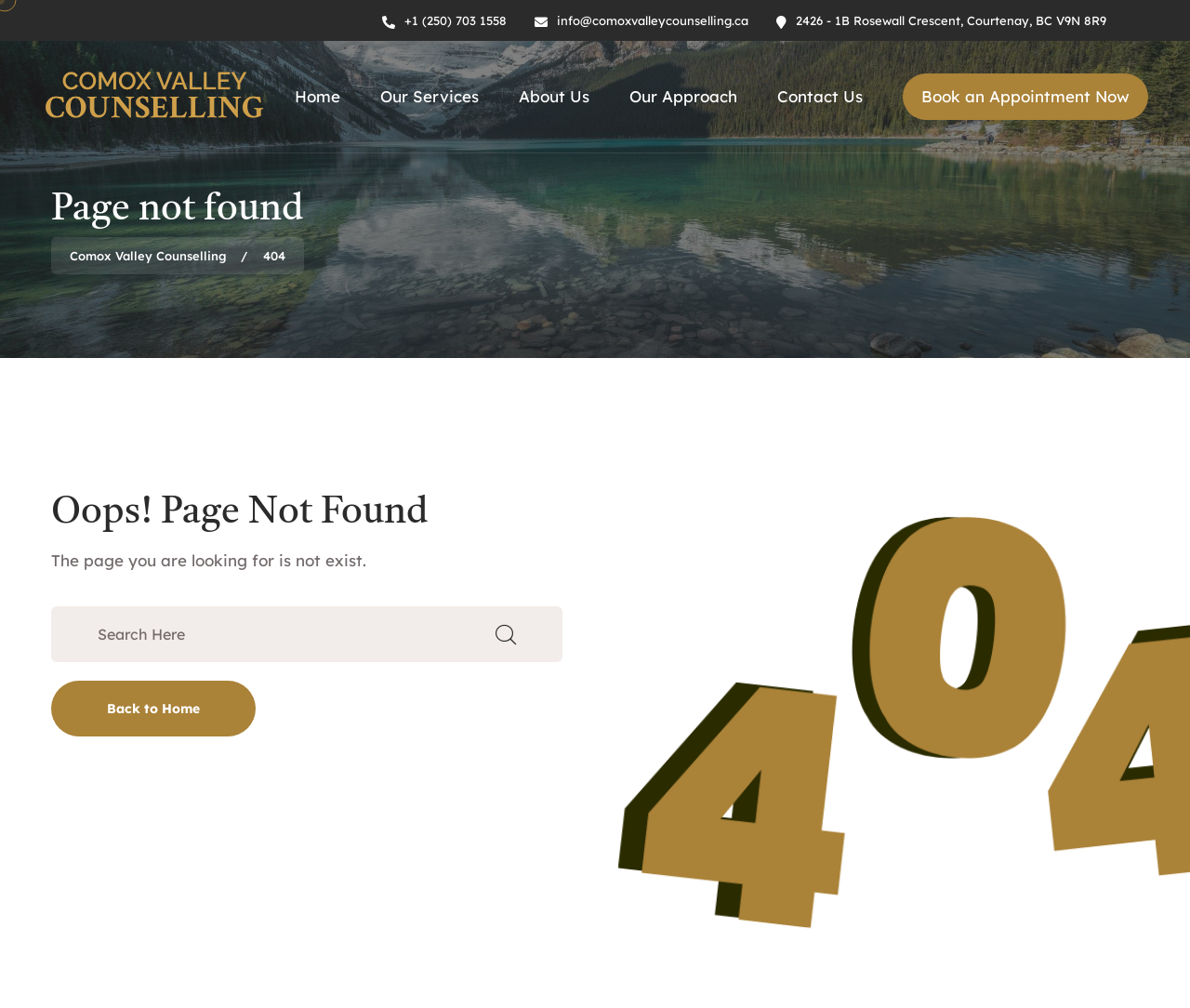Determine the bounding box coordinates of the element that should be clicked to execute the following command: "send an email".

[0.468, 0.013, 0.629, 0.028]